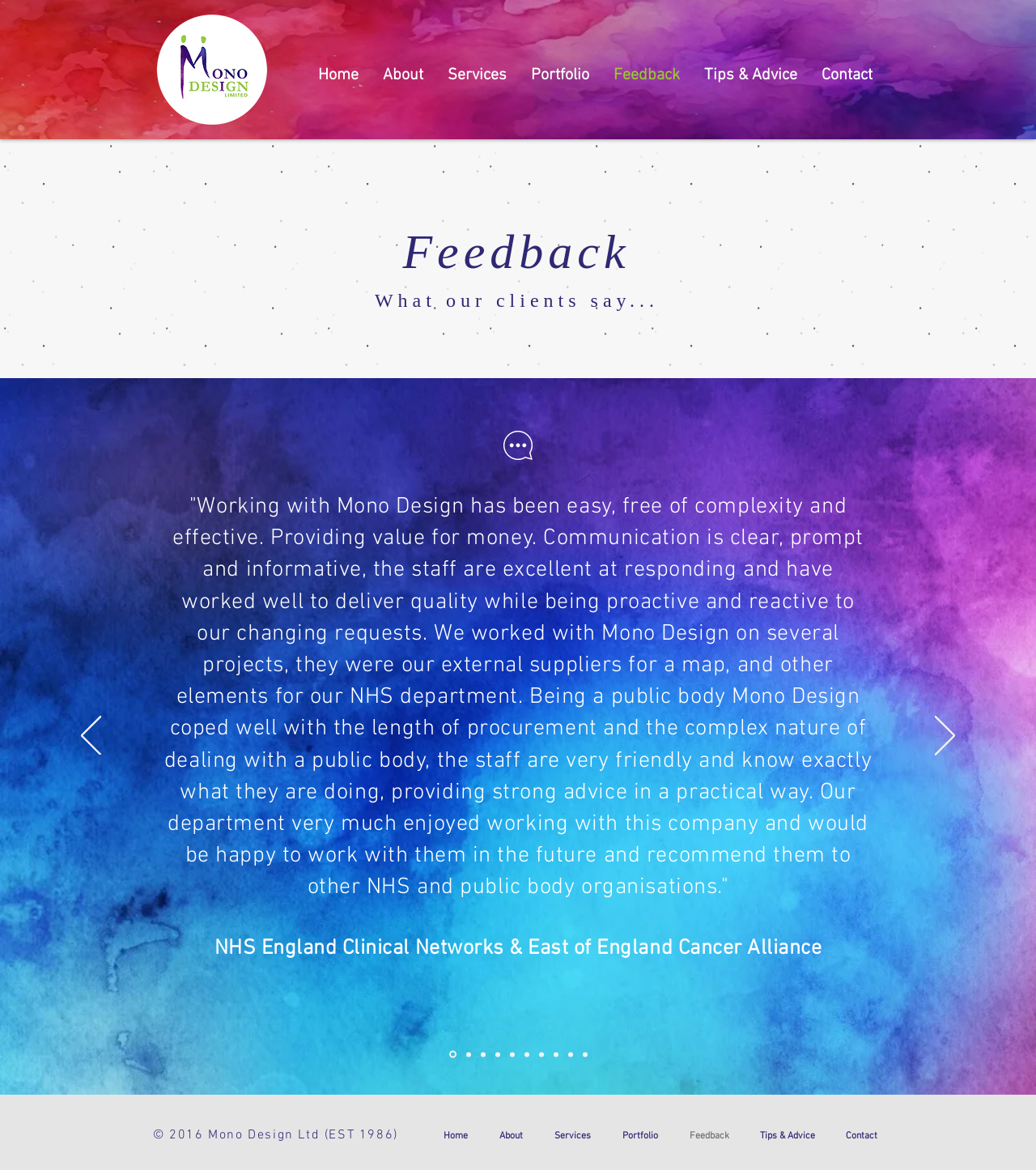Please answer the following question as detailed as possible based on the image: 
What is the topic of the feedback?

I found the feedback section with a heading 'What our clients say...' and a static text describing a client's experience working with Mono Design.